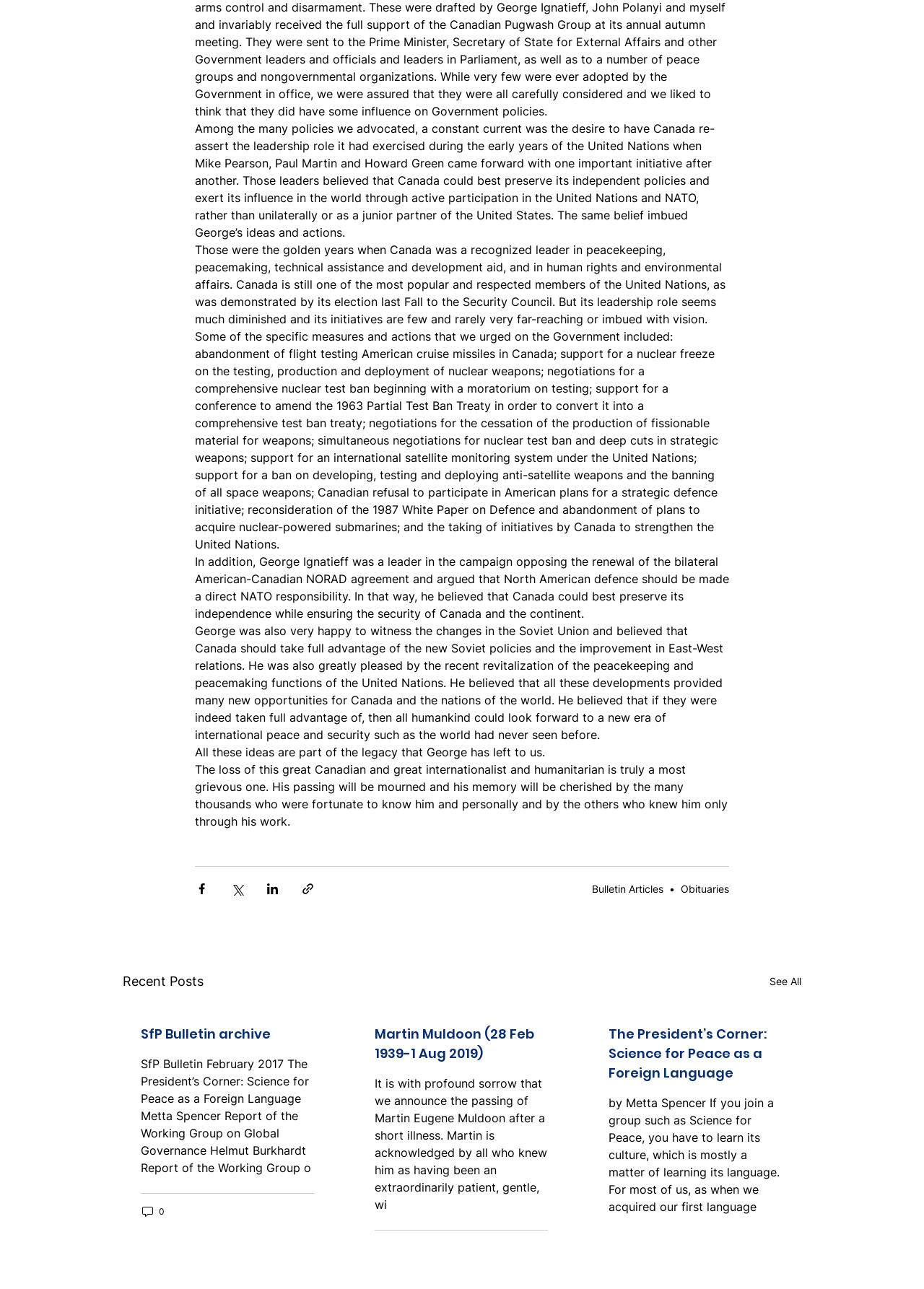Answer this question in one word or a short phrase: What is the name of the organization mentioned in the article?

Science for Peace